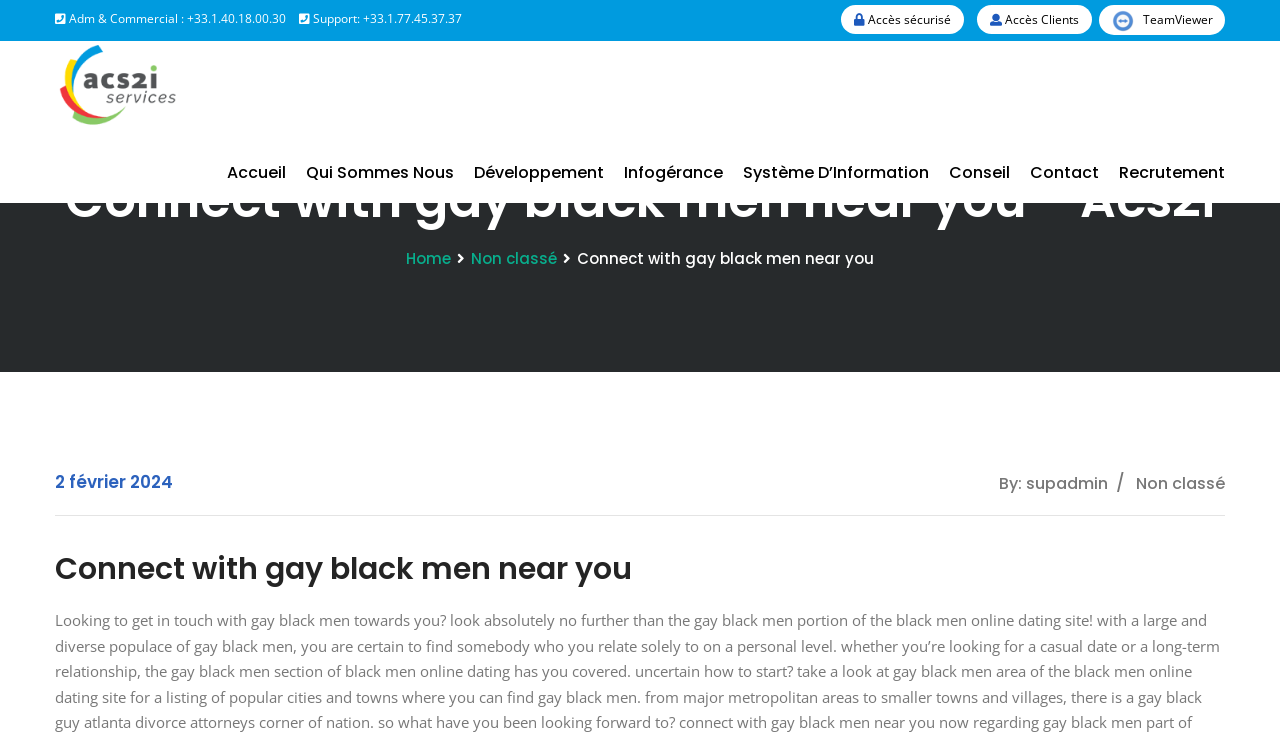Provide the bounding box coordinates, formatted as (top-left x, top-left y, bottom-right x, bottom-right y), with all values being floating point numbers between 0 and 1. Identify the bounding box of the UI element that matches the description: Qui sommes nous

[0.239, 0.173, 0.355, 0.274]